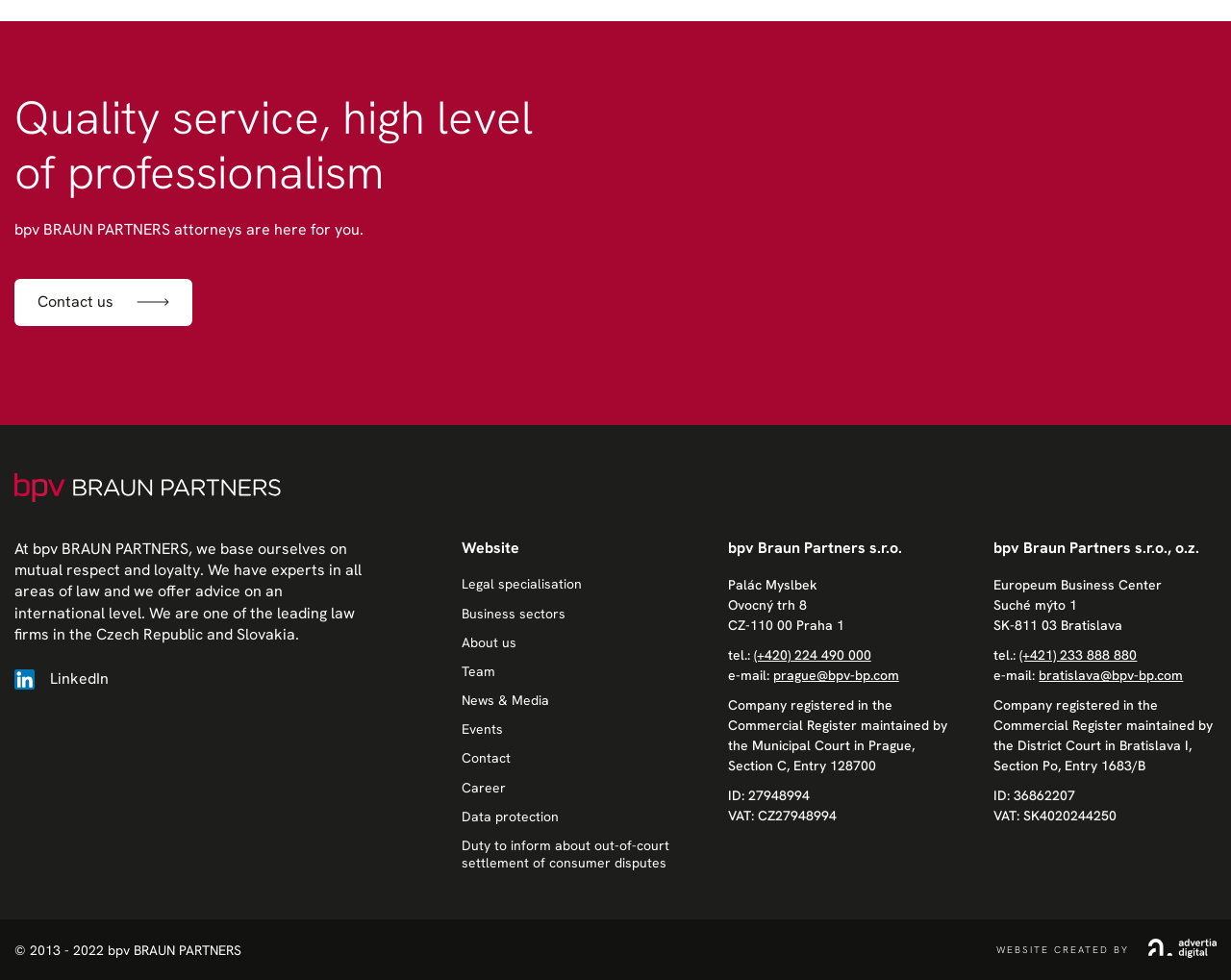What is the year range of the copyright notice?
Give a one-word or short phrase answer based on the image.

2013 - 2022